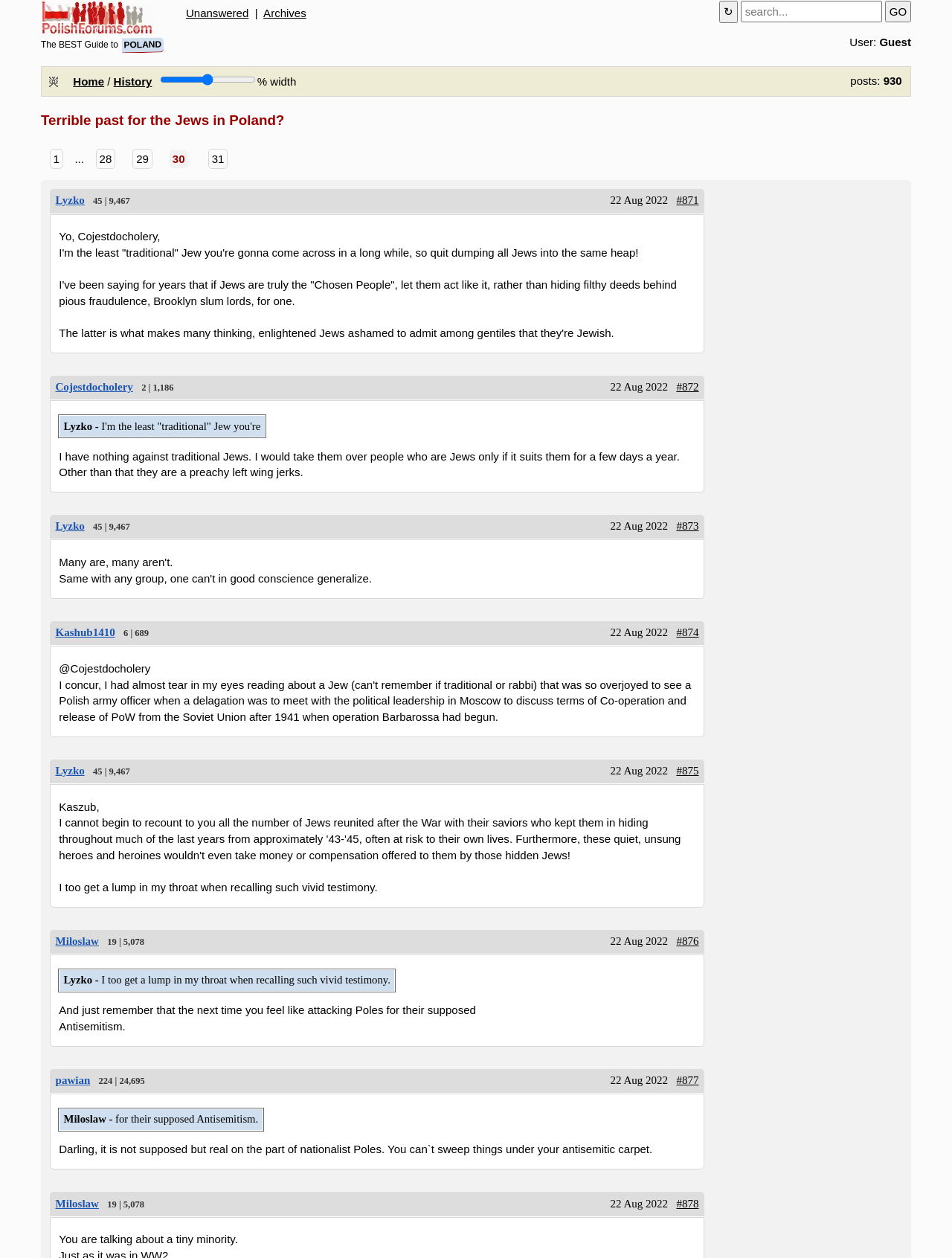Identify the coordinates of the bounding box for the element that must be clicked to accomplish the instruction: "View the 'History' page".

[0.119, 0.06, 0.16, 0.07]